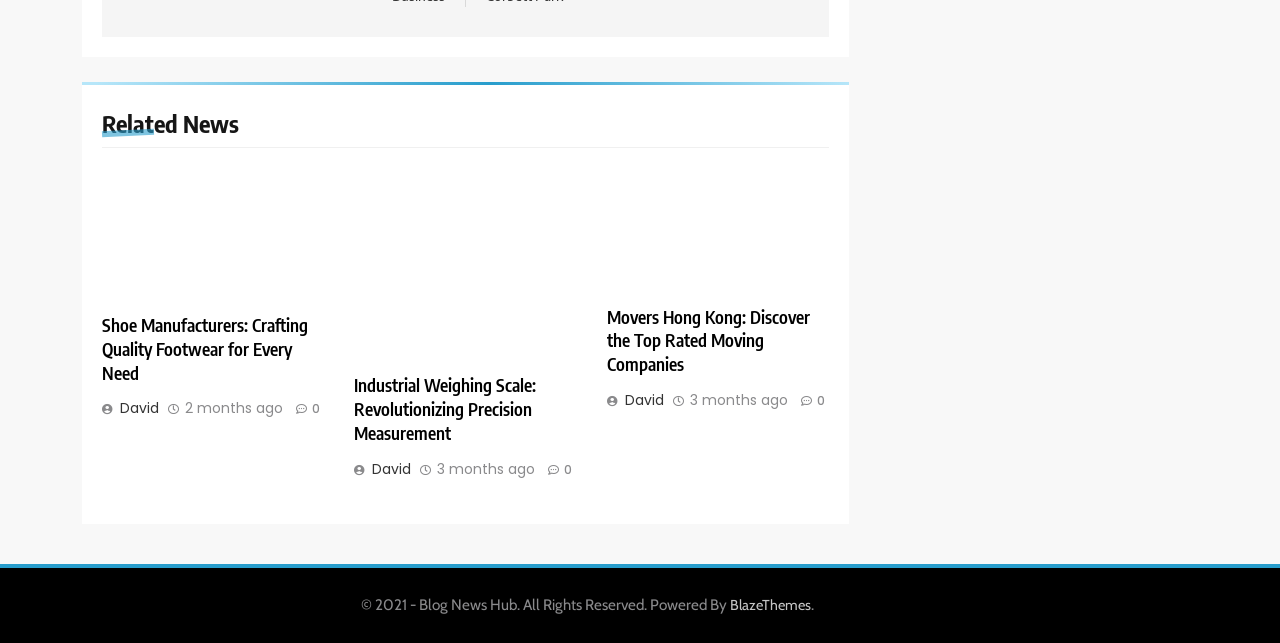What is the copyright year mentioned at the bottom of the webpage?
Analyze the screenshot and provide a detailed answer to the question.

The webpage has a StaticText '© 2021 - Blog News Hub. All Rights Reserved.' at the bottom which indicates the copyright year as 2021.